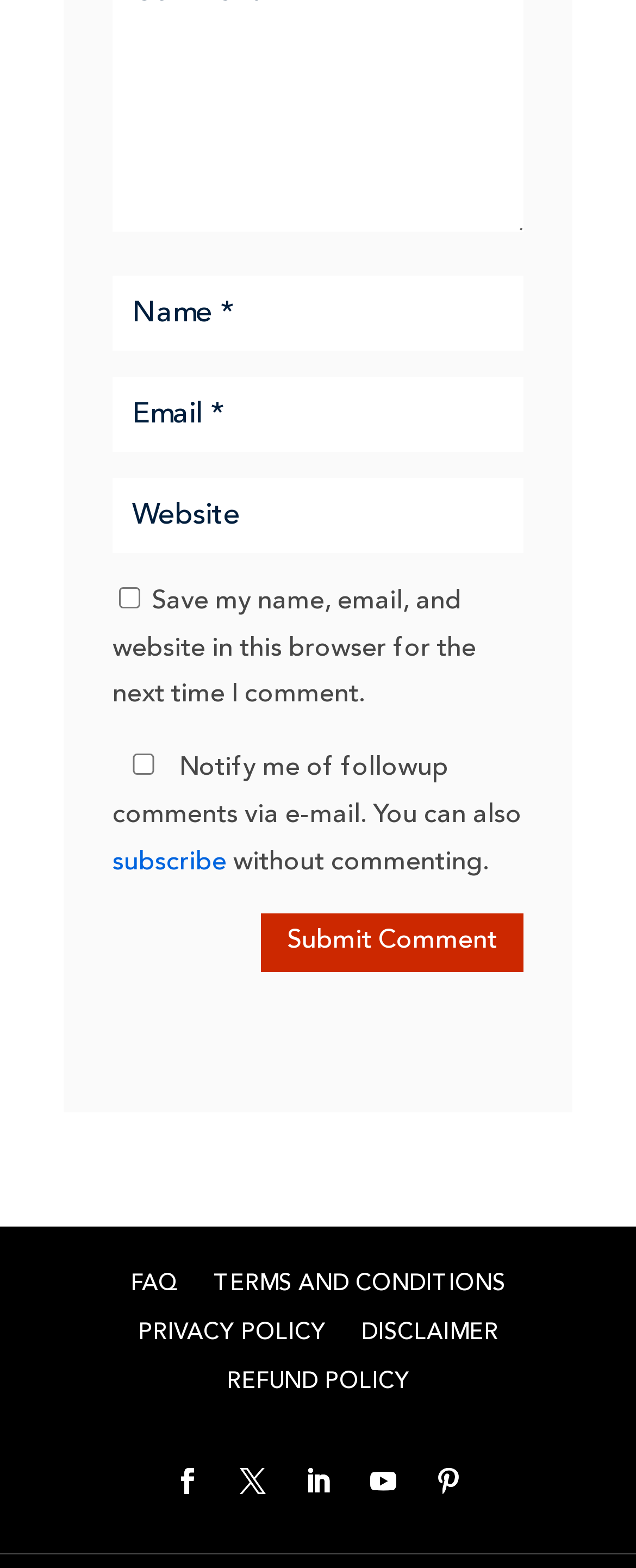What is the label of the button? Observe the screenshot and provide a one-word or short phrase answer.

Submit Comment 5